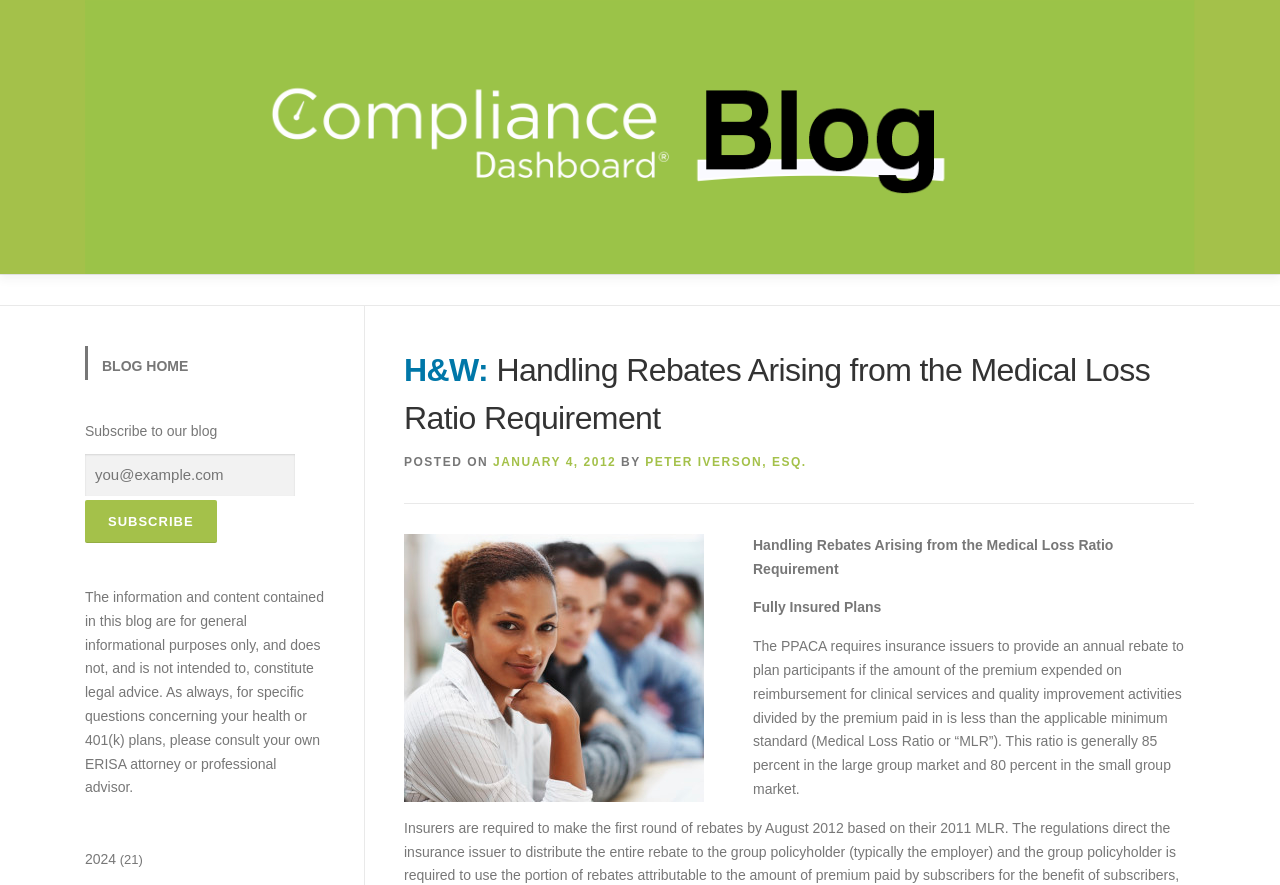Provide the bounding box coordinates of the UI element that matches the description: "BLOG HOME".

[0.08, 0.405, 0.147, 0.423]